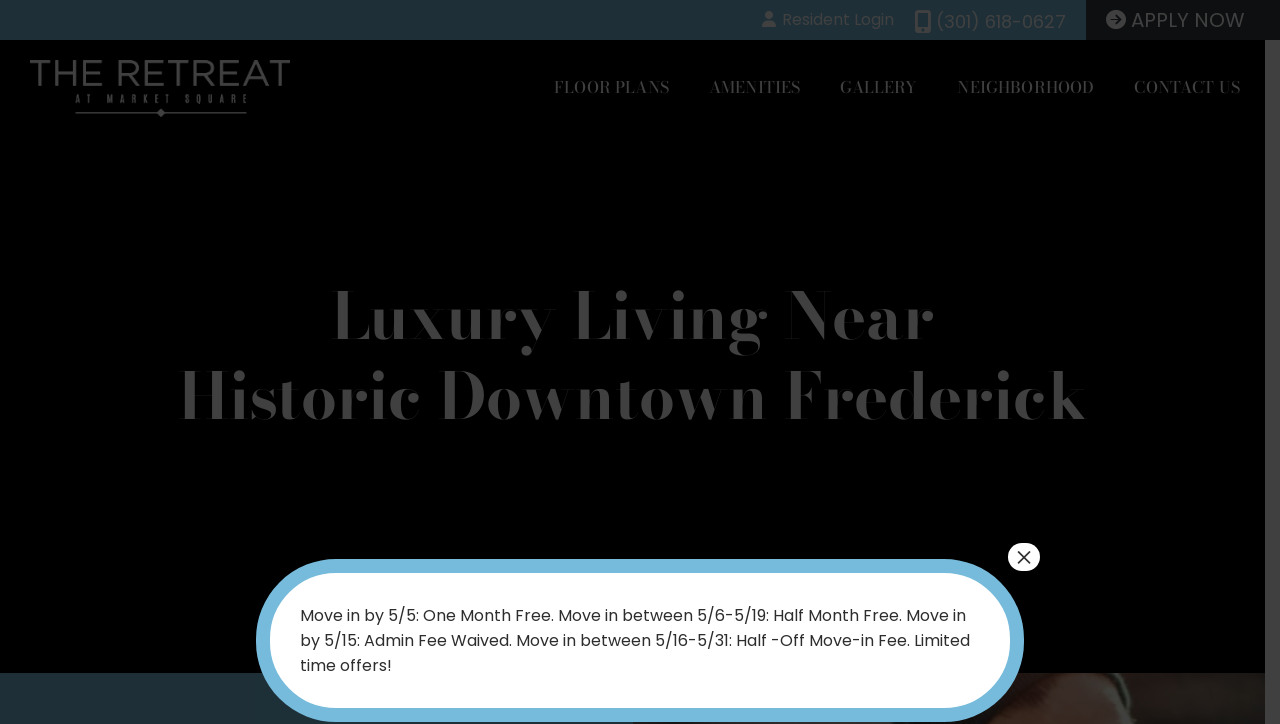For the given element description Resident Login, determine the bounding box coordinates of the UI element. The coordinates should follow the format (top-left x, top-left y, bottom-right x, bottom-right y) and be within the range of 0 to 1.

[0.595, 0.008, 0.698, 0.046]